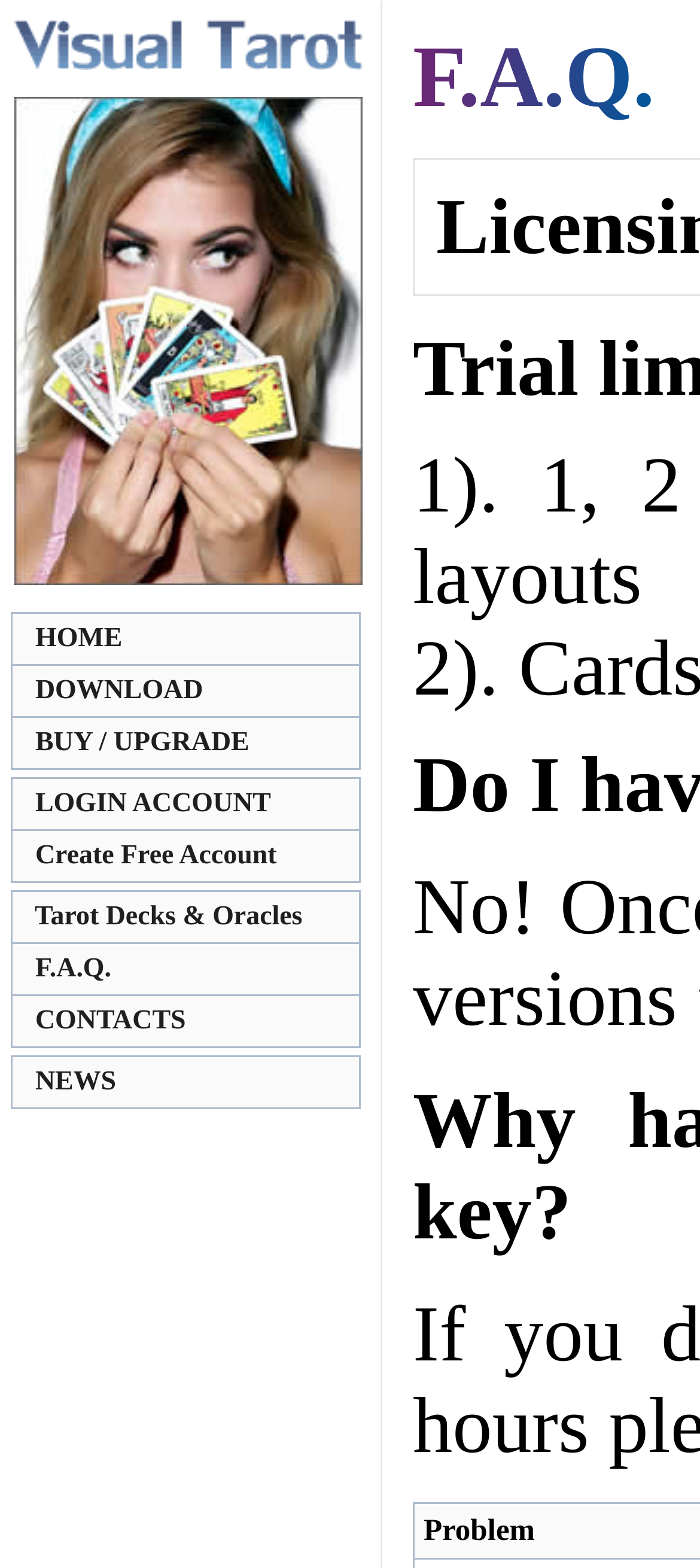How many navigation links are there?
Please look at the screenshot and answer in one word or a short phrase.

9